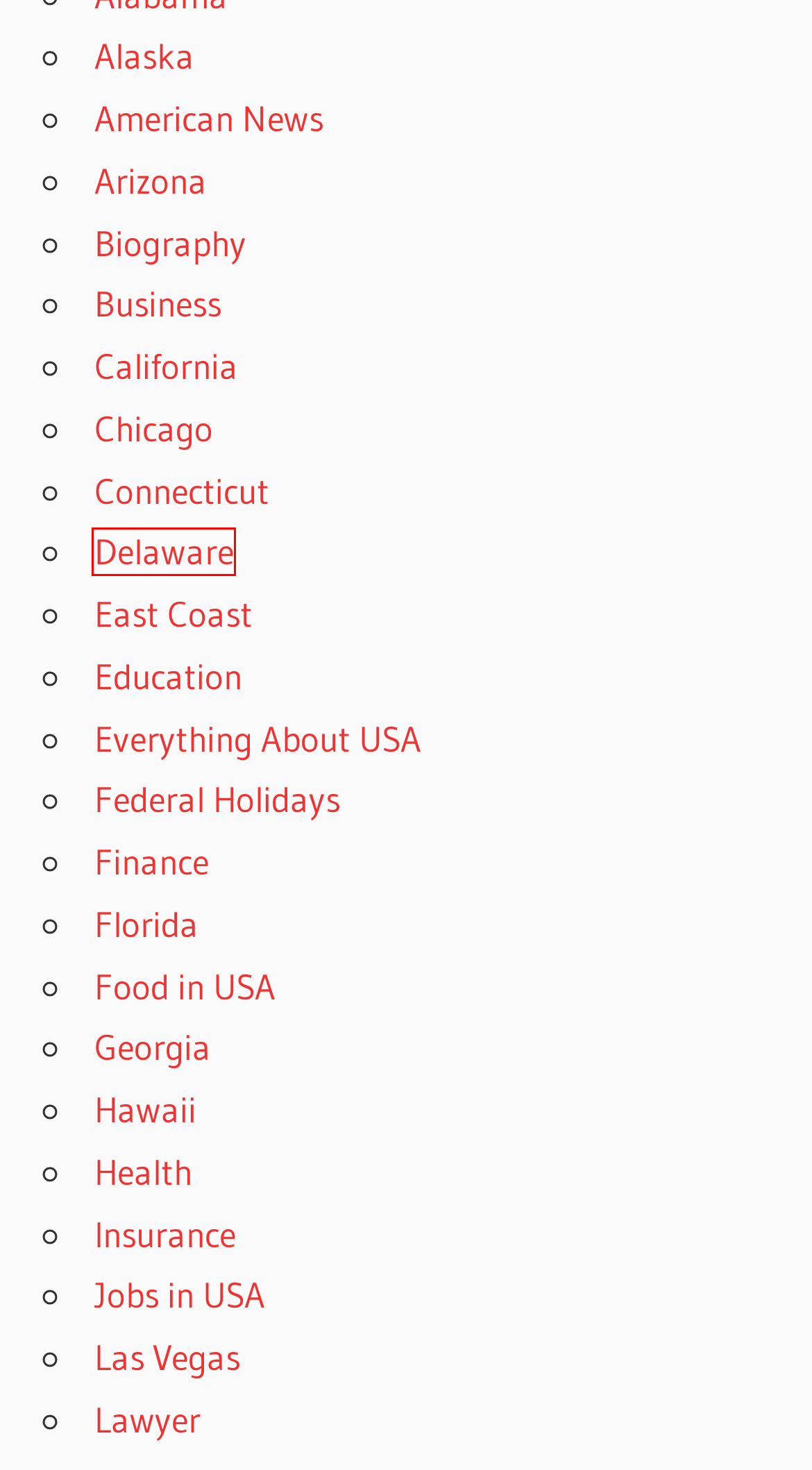Examine the screenshot of a webpage with a red rectangle bounding box. Select the most accurate webpage description that matches the new webpage after clicking the element within the bounding box. Here are the candidates:
A. Health - US Map Of State
B. East Coast - US Map Of State
C. Connecticut - US Map Of State
D. Florida - US Map Of State
E. Delaware - US Map Of State
F. Alaska - US Map Of State
G. American News - US Map Of State
H. Arizona - US Map Of State

E